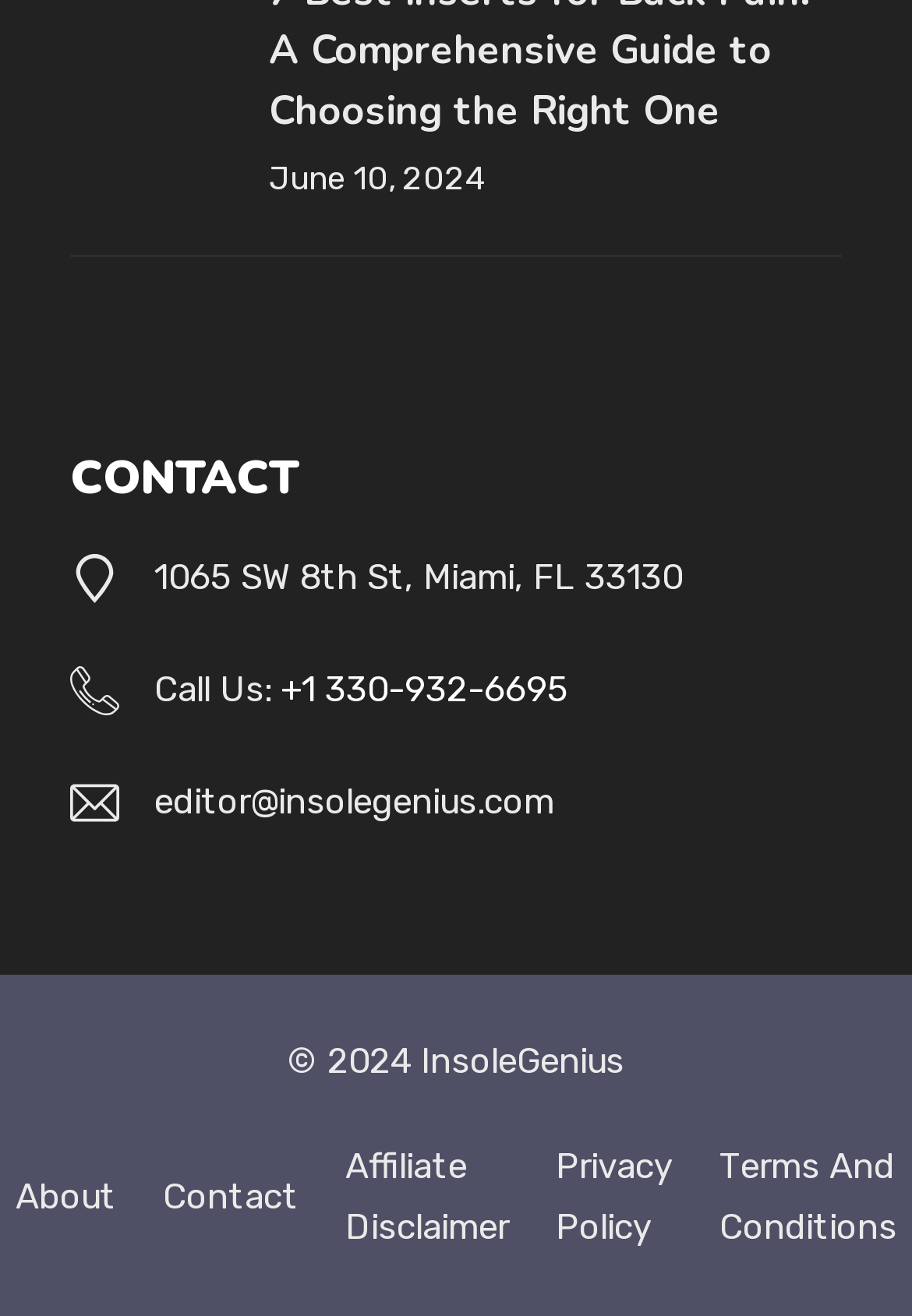What is the phone number of InsoleGenius?
Examine the webpage screenshot and provide an in-depth answer to the question.

I found the phone number by looking at the link element that contains the phone number, which is located below the 'Call Us:' text and above the email address.